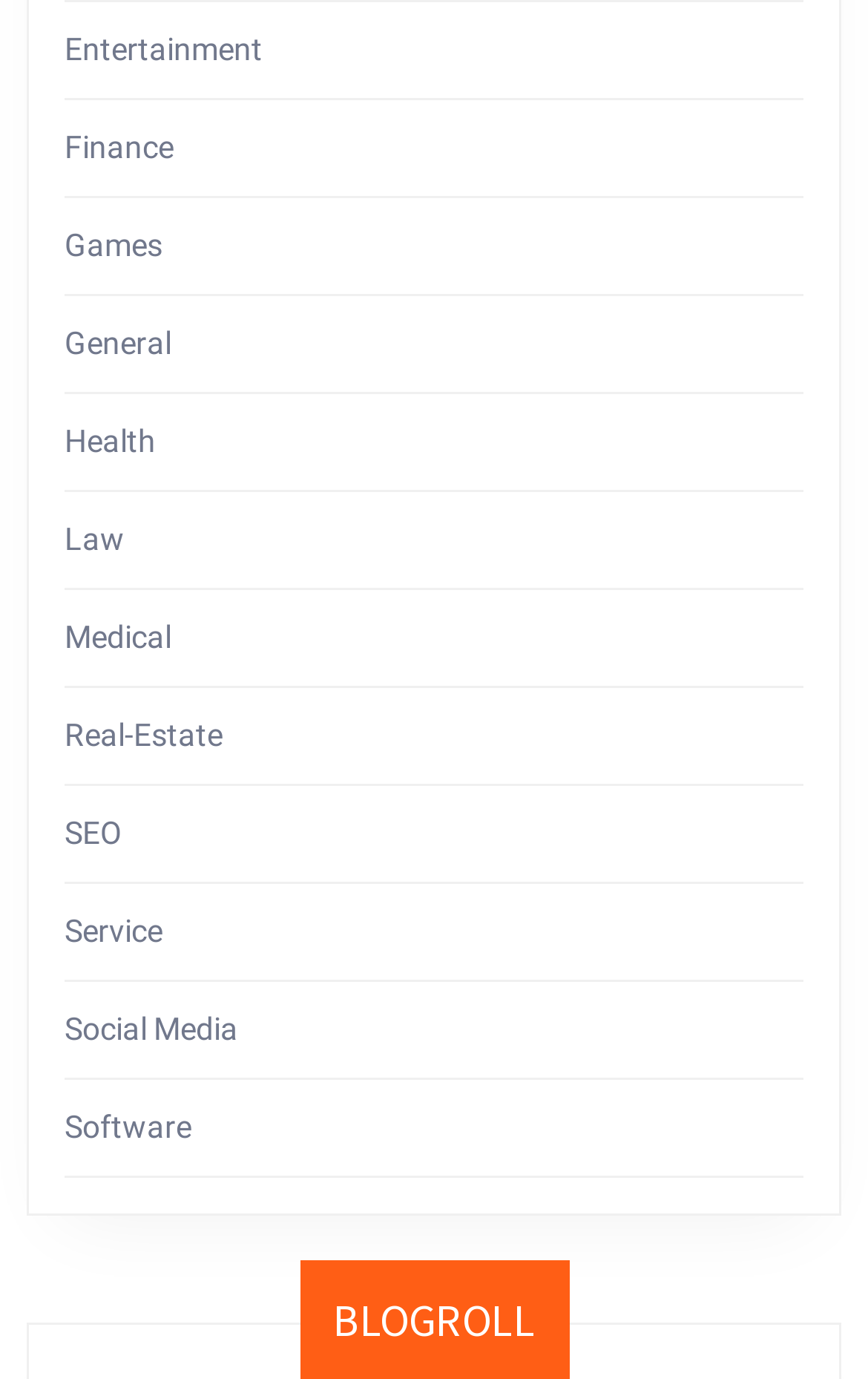Using the provided element description: "Entertainment", determine the bounding box coordinates of the corresponding UI element in the screenshot.

[0.074, 0.023, 0.303, 0.049]